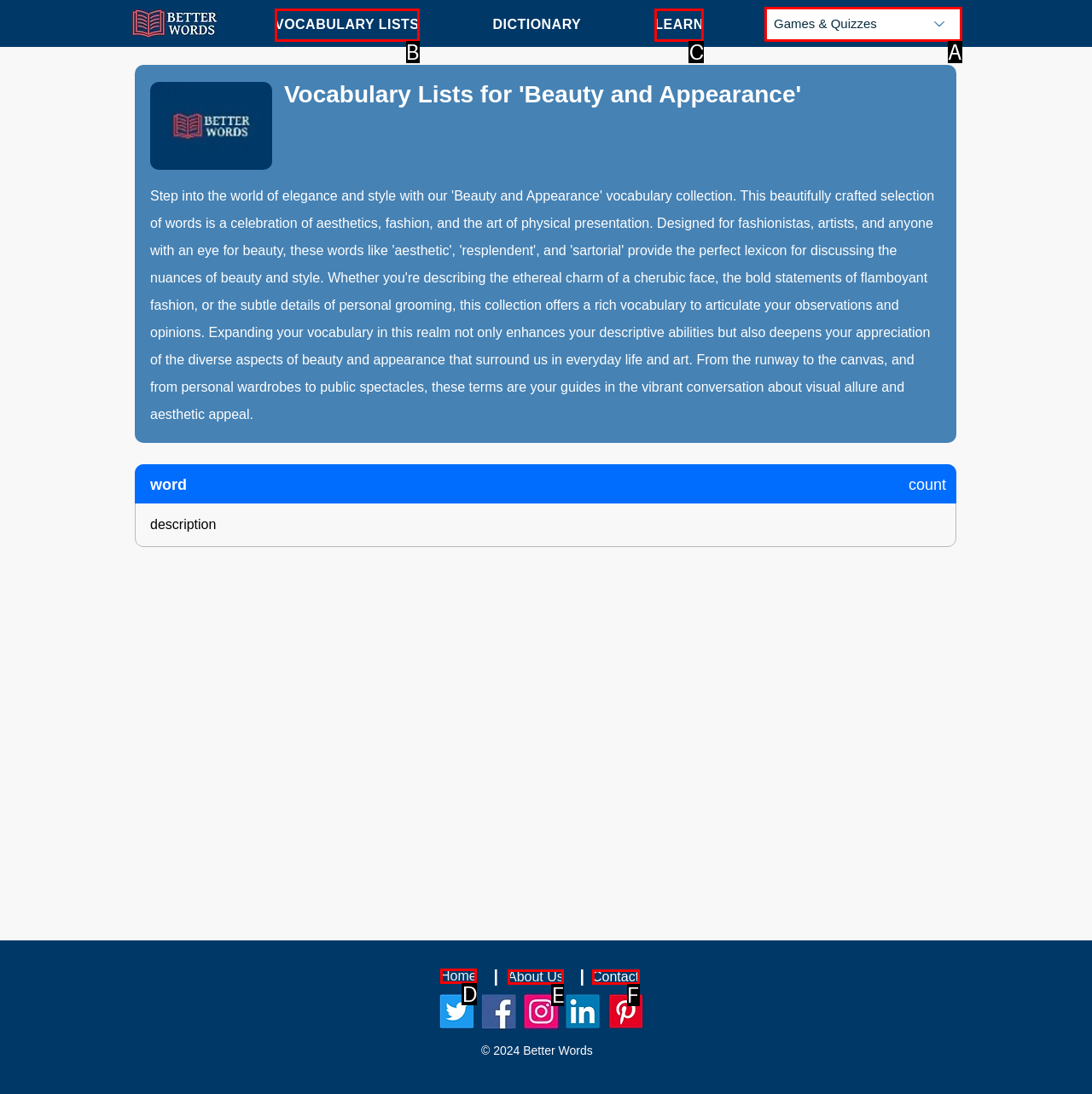Determine the UI element that matches the description: VOCABULARY LISTS
Answer with the letter from the given choices.

B